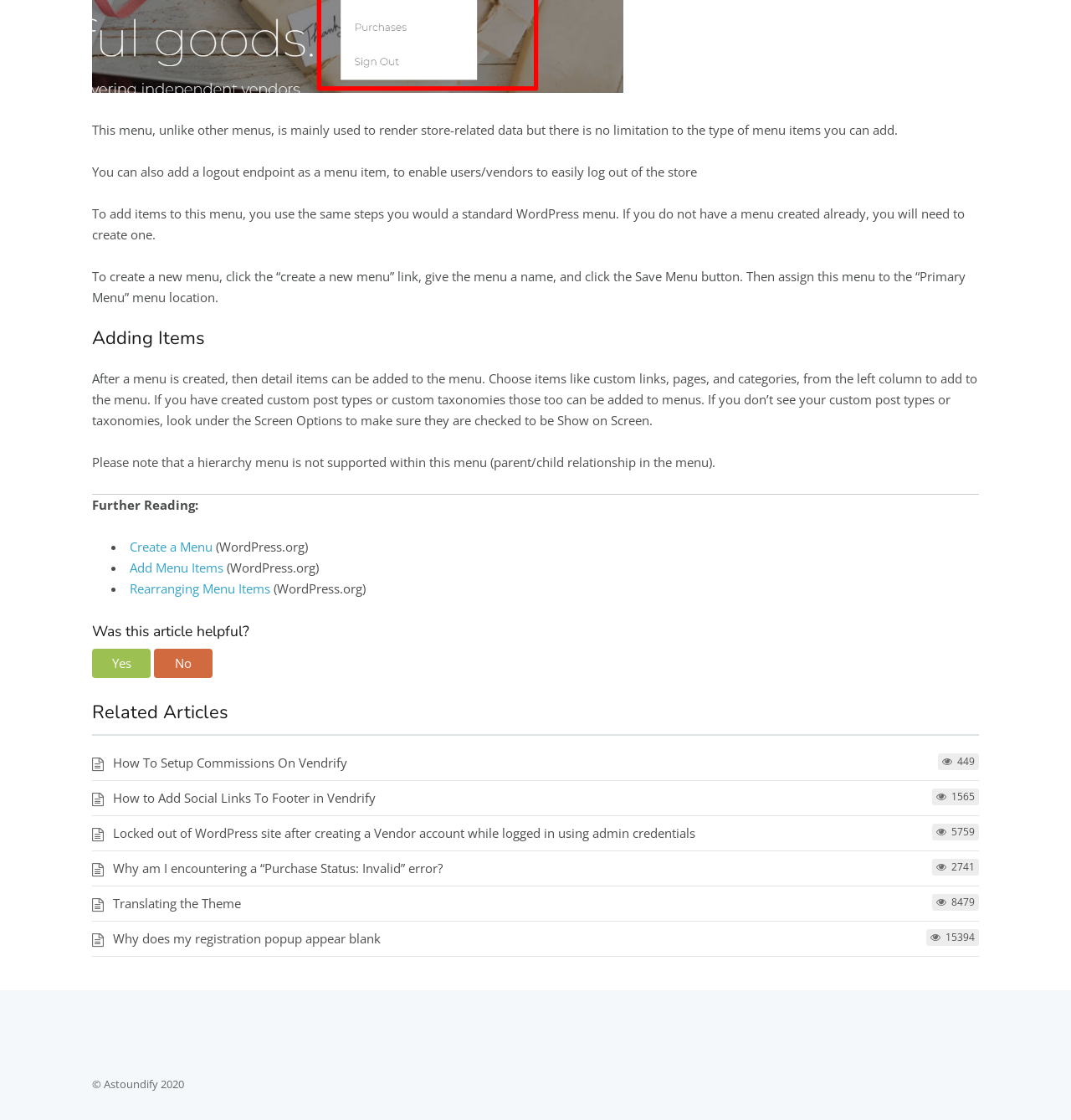Locate the UI element described by Translating the Theme in the provided webpage screenshot. Return the bounding box coordinates in the format (top-left x, top-left y, bottom-right x, bottom-right y), ensuring all values are between 0 and 1.

[0.105, 0.799, 0.225, 0.814]